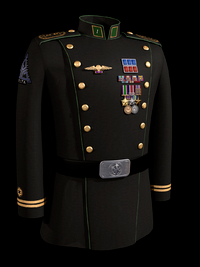What type of organization does the uniform likely belong to?
Using the image, provide a concise answer in one word or a short phrase.

Space-themed